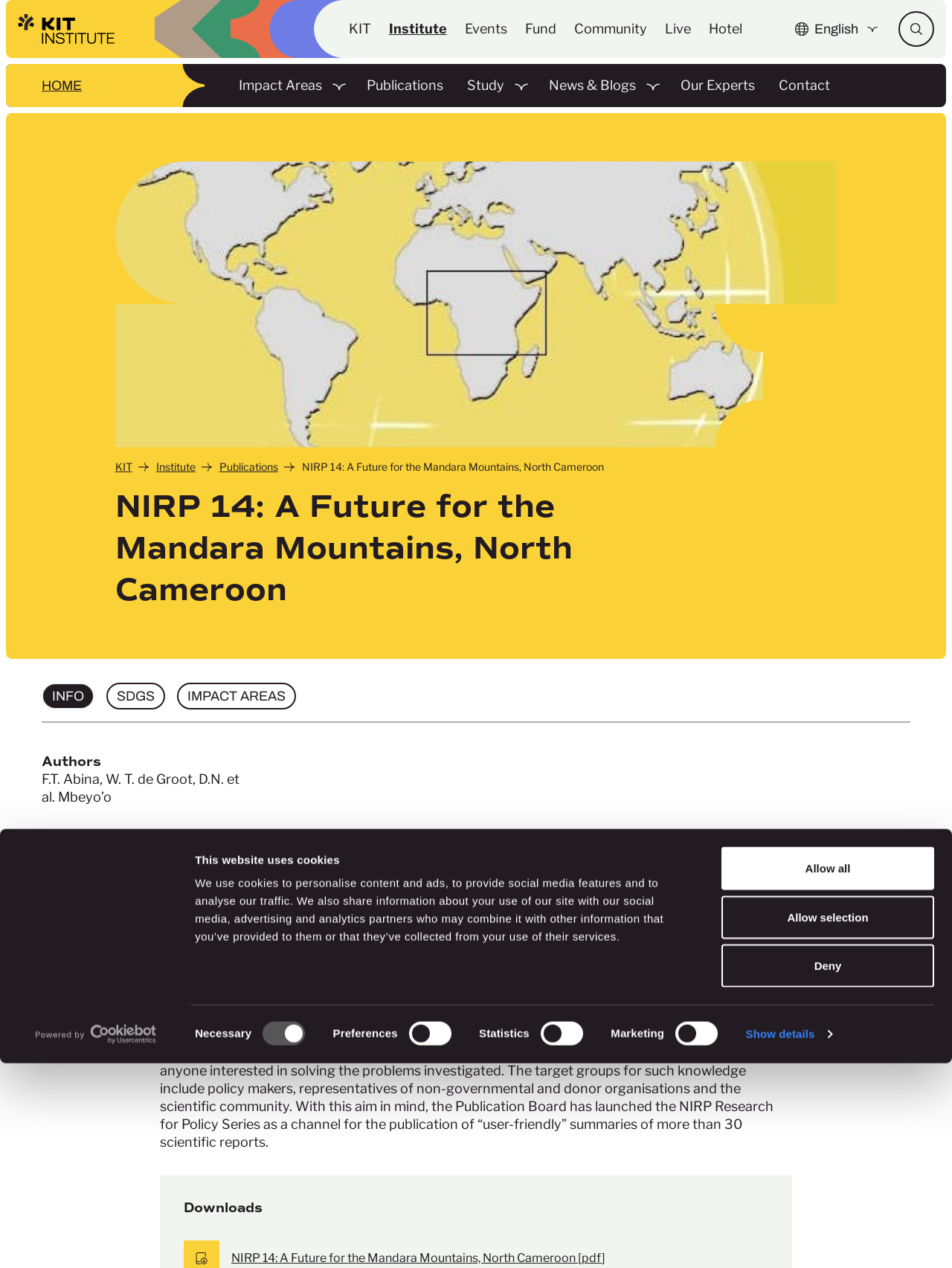Using the given element description, provide the bounding box coordinates (top-left x, top-left y, bottom-right x, bottom-right y) for the corresponding UI element in the screenshot: aria-label="Open search form"

[0.944, 0.009, 0.981, 0.037]